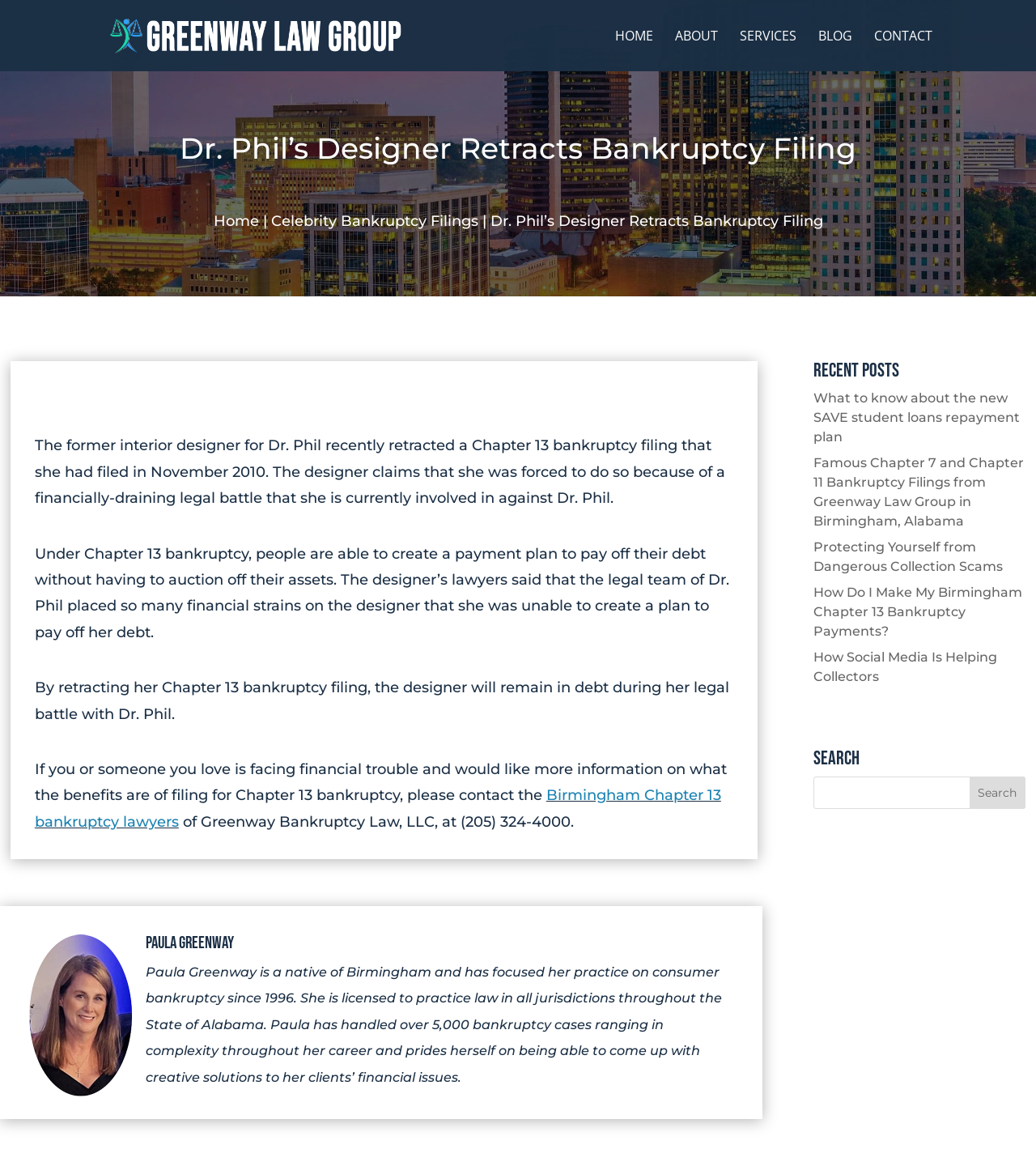Find the bounding box coordinates for the area that should be clicked to accomplish the instruction: "Read about Celebrity Bankruptcy Filings".

[0.261, 0.182, 0.461, 0.197]